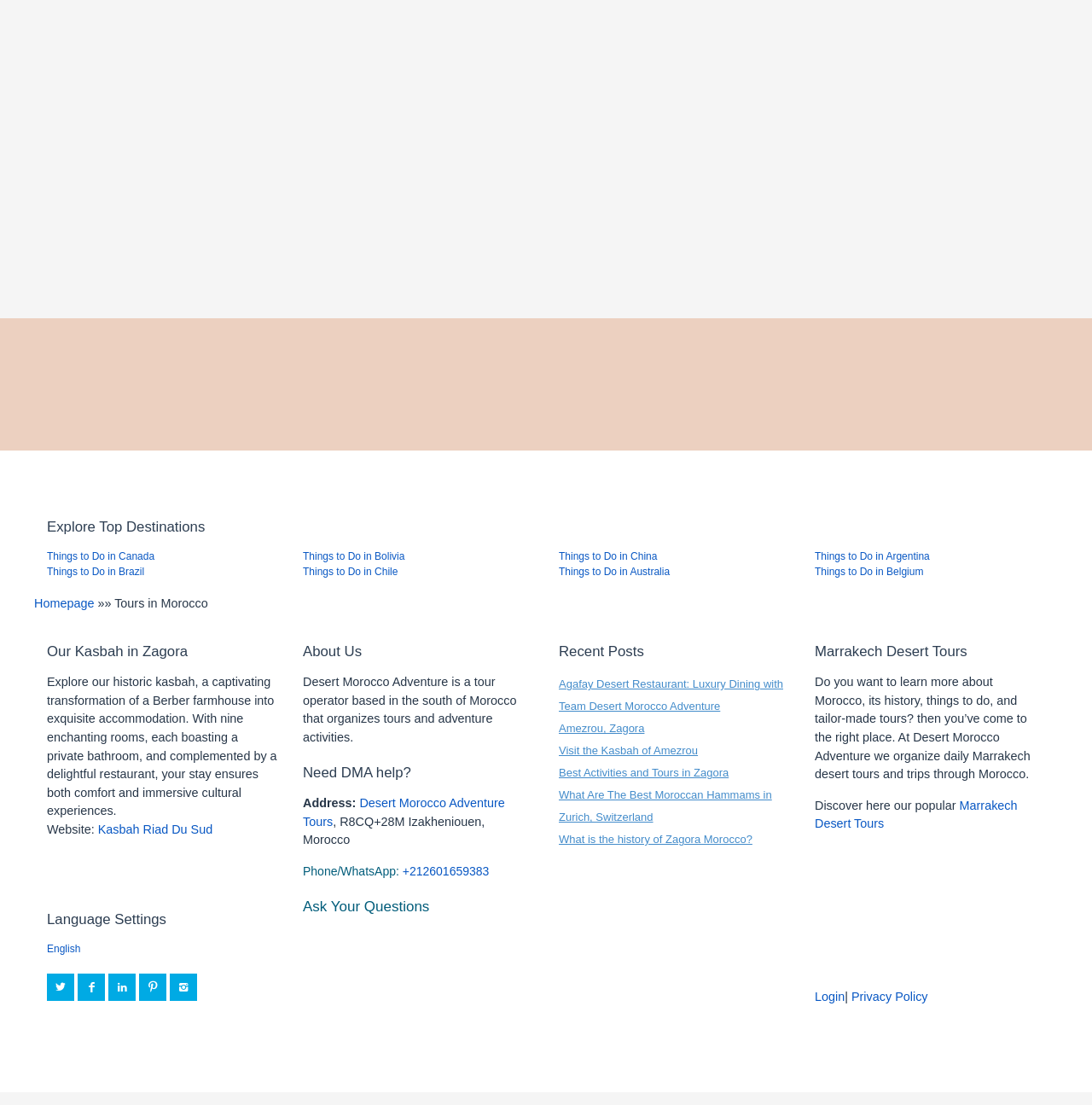Please answer the following question using a single word or phrase: 
What is the name of the kasbah mentioned on the webpage?

Kasbah Riad Du Sud